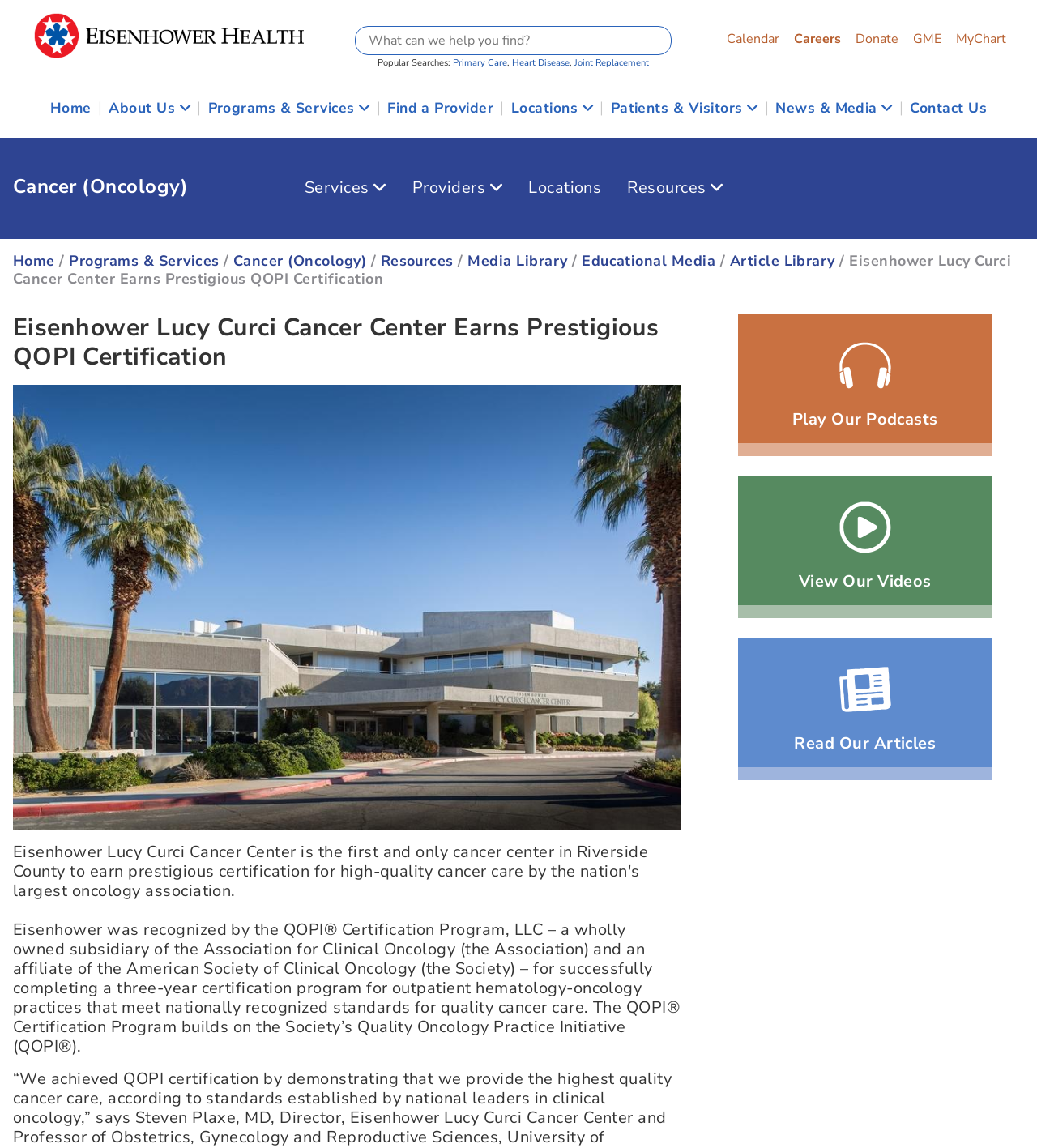Identify the bounding box coordinates for the element that needs to be clicked to fulfill this instruction: "Visit the homepage". Provide the coordinates in the format of four float numbers between 0 and 1: [left, top, right, bottom].

[0.048, 0.085, 0.088, 0.102]